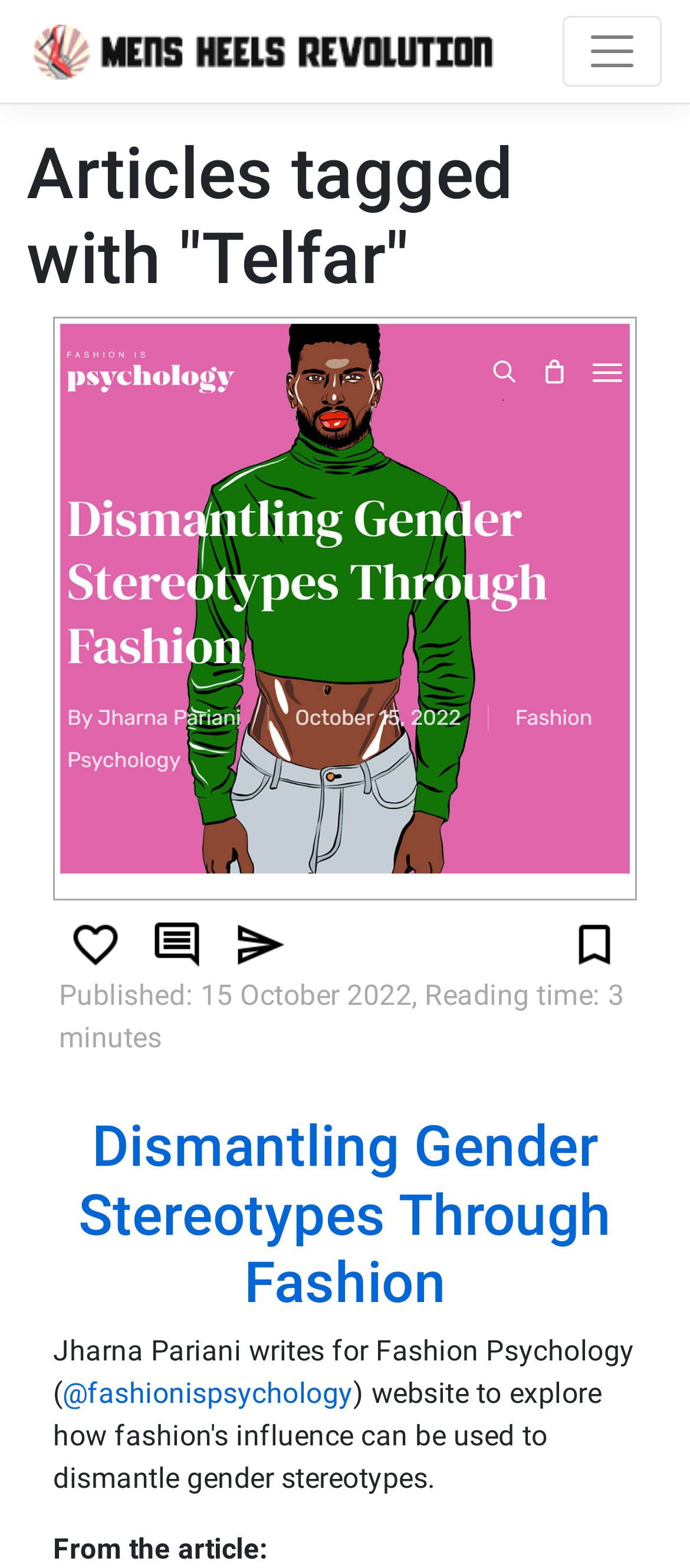Who is the author of the article? From the image, respond with a single word or brief phrase.

Jharna Pariani